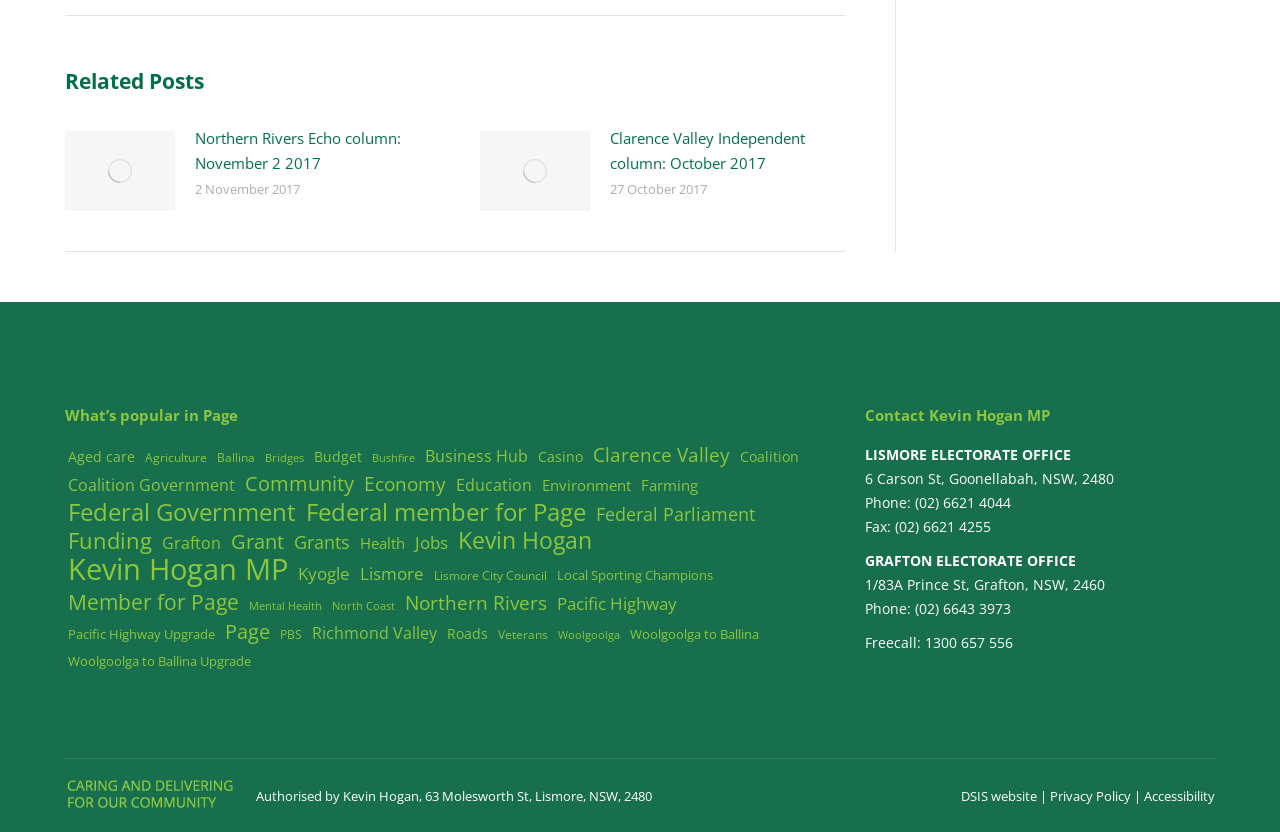What is the phone number of the Lismore Electorate Office?
Please provide a single word or phrase answer based on the image.

(02) 6621 4044